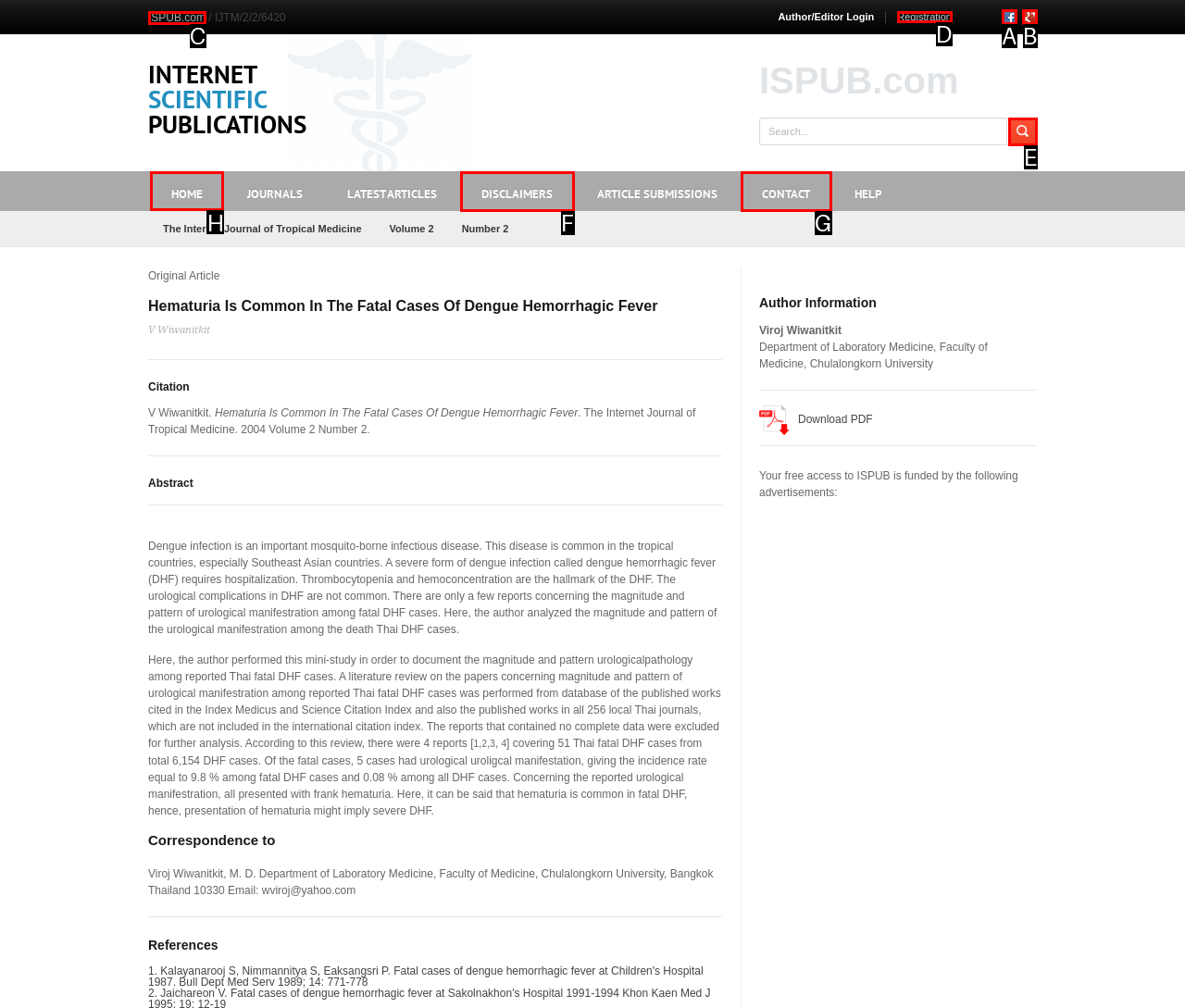To complete the task: Go to the homepage, select the appropriate UI element to click. Respond with the letter of the correct option from the given choices.

H